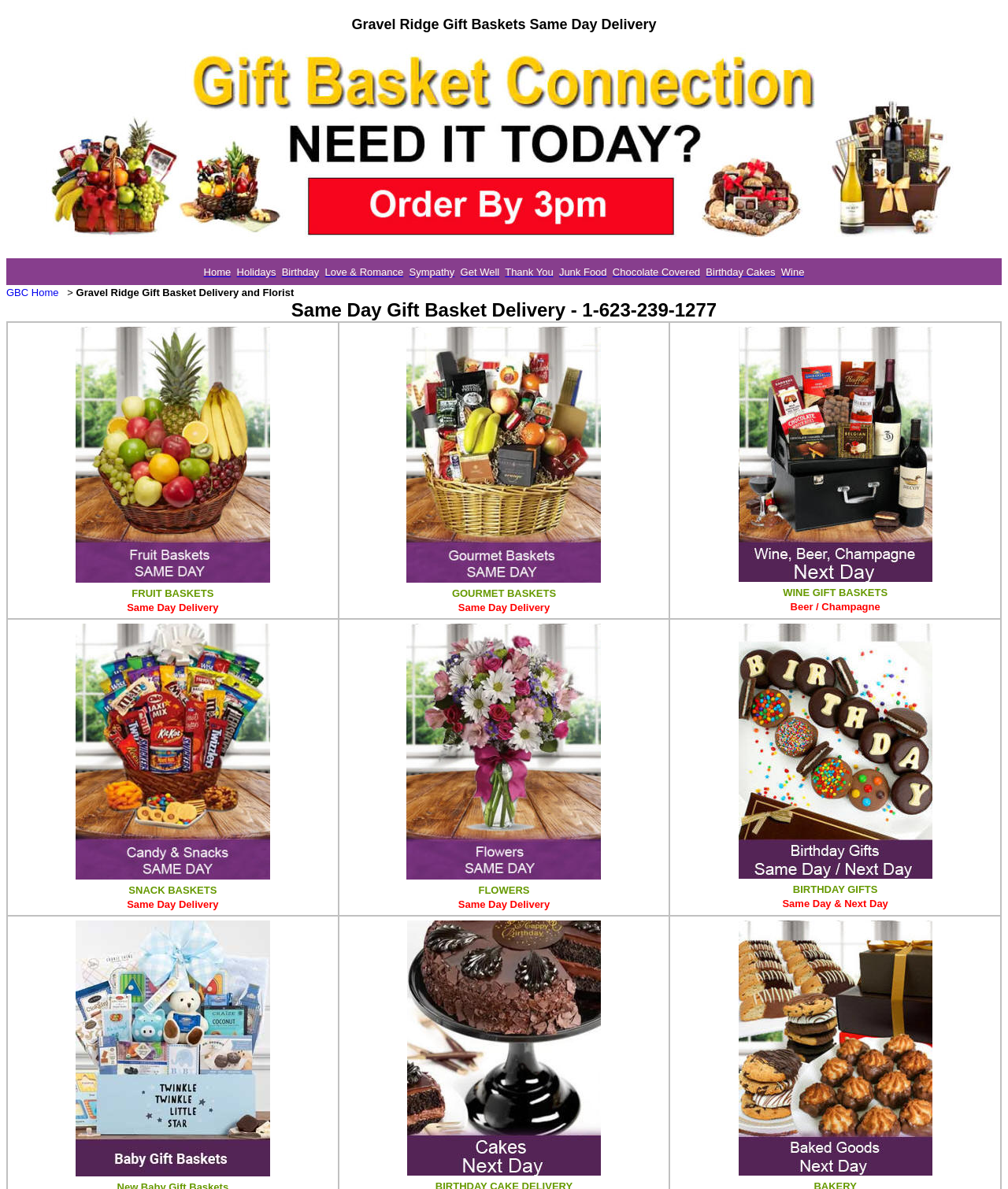Based on the image, please respond to the question with as much detail as possible:
What is the delivery policy for Gravel Ridge Gift Baskets?

The webpage indicates that Gravel Ridge Gift Baskets offers same day and next day delivery, as stated in the heading 'Same Day Gift Basket Delivery' and reiterated throughout the page.